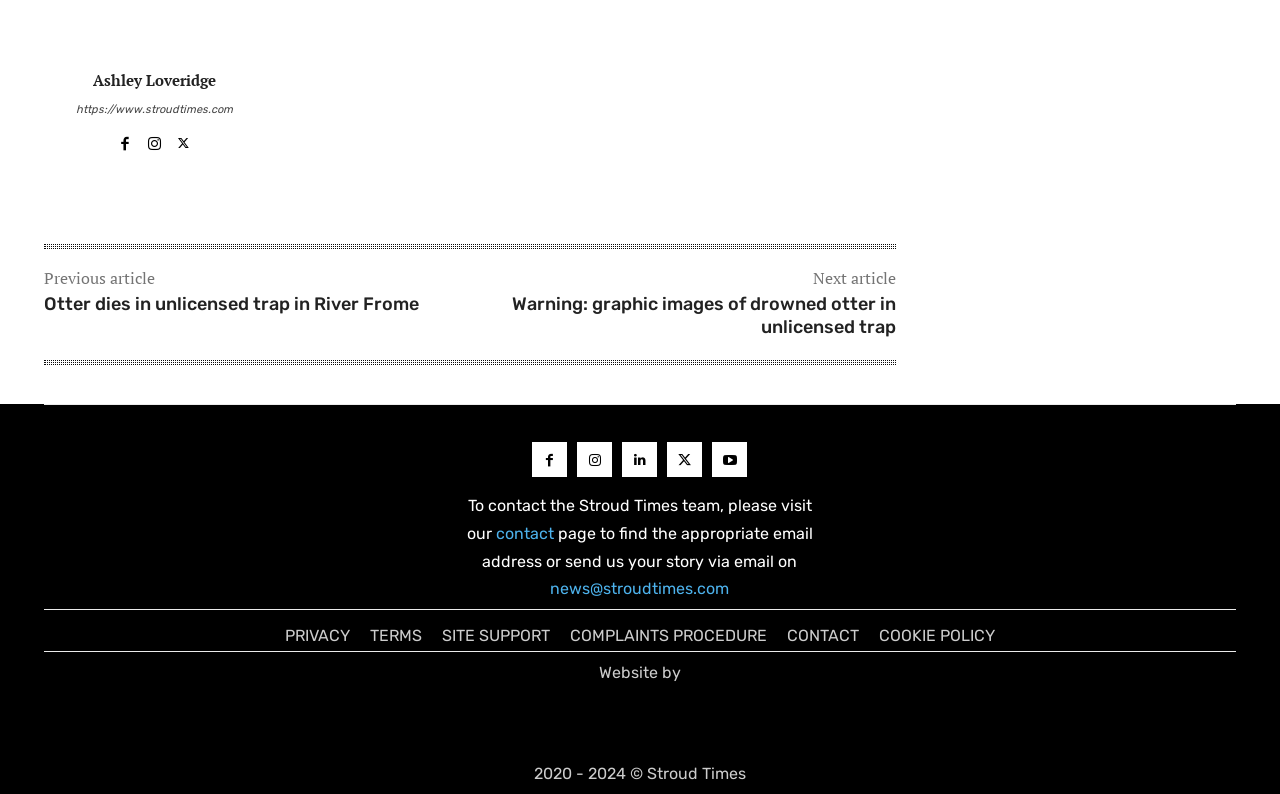By analyzing the image, answer the following question with a detailed response: What is the email address to send news stories?

I found a link element with the text 'news@stroudtimes.com' at coordinates [0.43, 0.73, 0.57, 0.754], which suggests that it is the email address to send news stories.